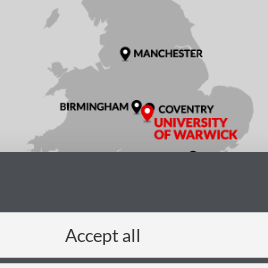Generate a comprehensive description of the image.

The image features a map of the United Kingdom highlighting the location of the University of Warwick in Coventry, marked in red for emphasis. Nearby major cities such as Birmingham and Manchester are also indicated on the map, with icons showing their respective locations. Below the map, there is a call-to-action button labeled "Accept all," likely associated with cookie preferences on the website. This layout suggests a user-friendly interface aimed at informing visitors about the university's location while providing an option to manage cookie settings for enhanced online experience.